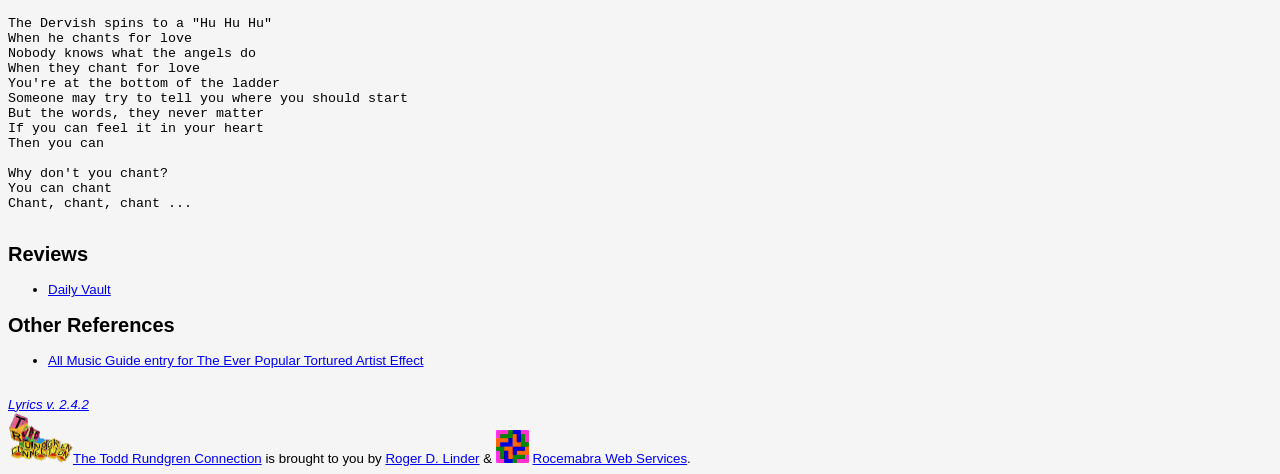Show the bounding box coordinates of the element that should be clicked to complete the task: "Check 'Rocemabra Web Services'".

[0.416, 0.951, 0.537, 0.983]